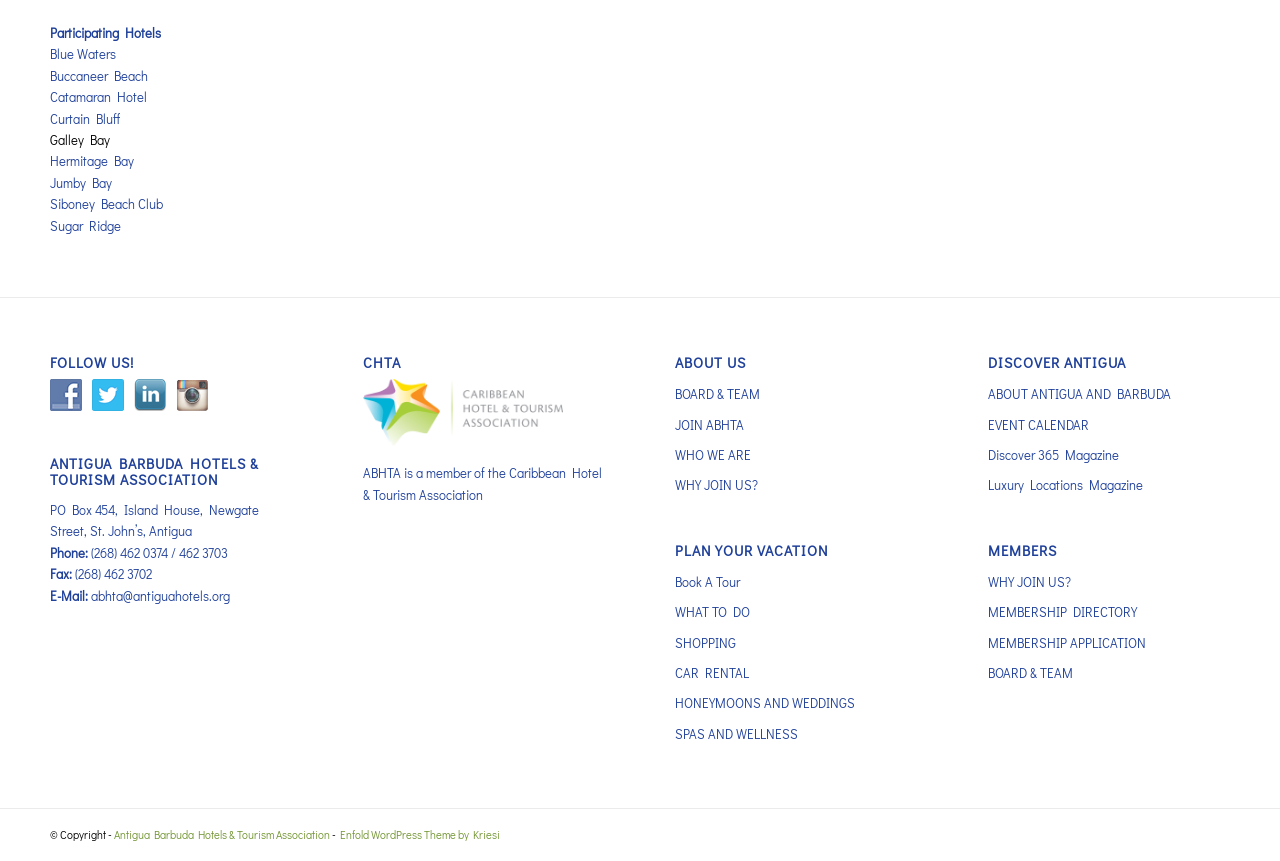Locate the bounding box coordinates of the area you need to click to fulfill this instruction: 'Search for something'. The coordinates must be in the form of four float numbers ranging from 0 to 1: [left, top, right, bottom].

None